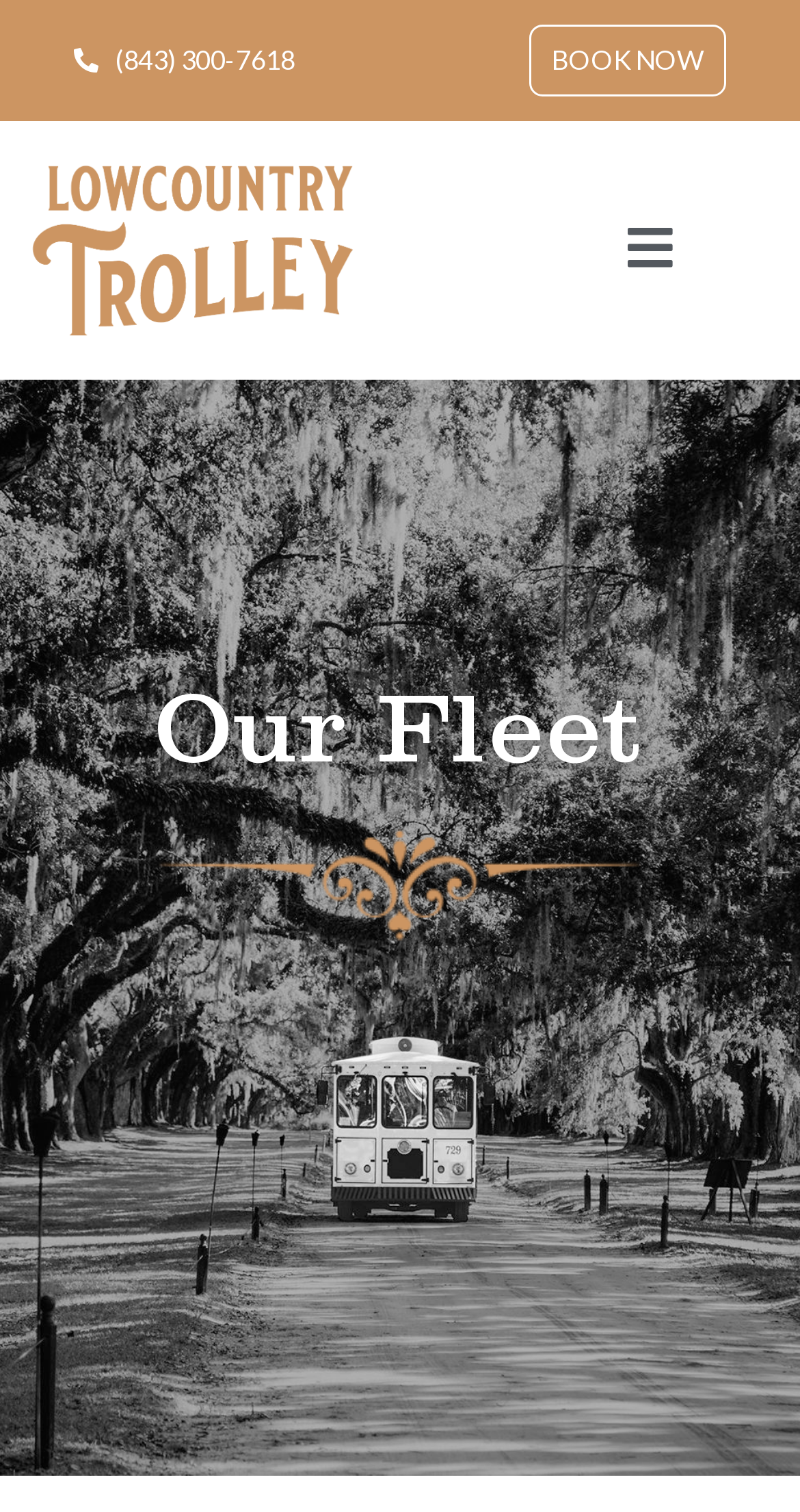Answer this question in one word or a short phrase: What is the main topic of the page?

Our Fleet